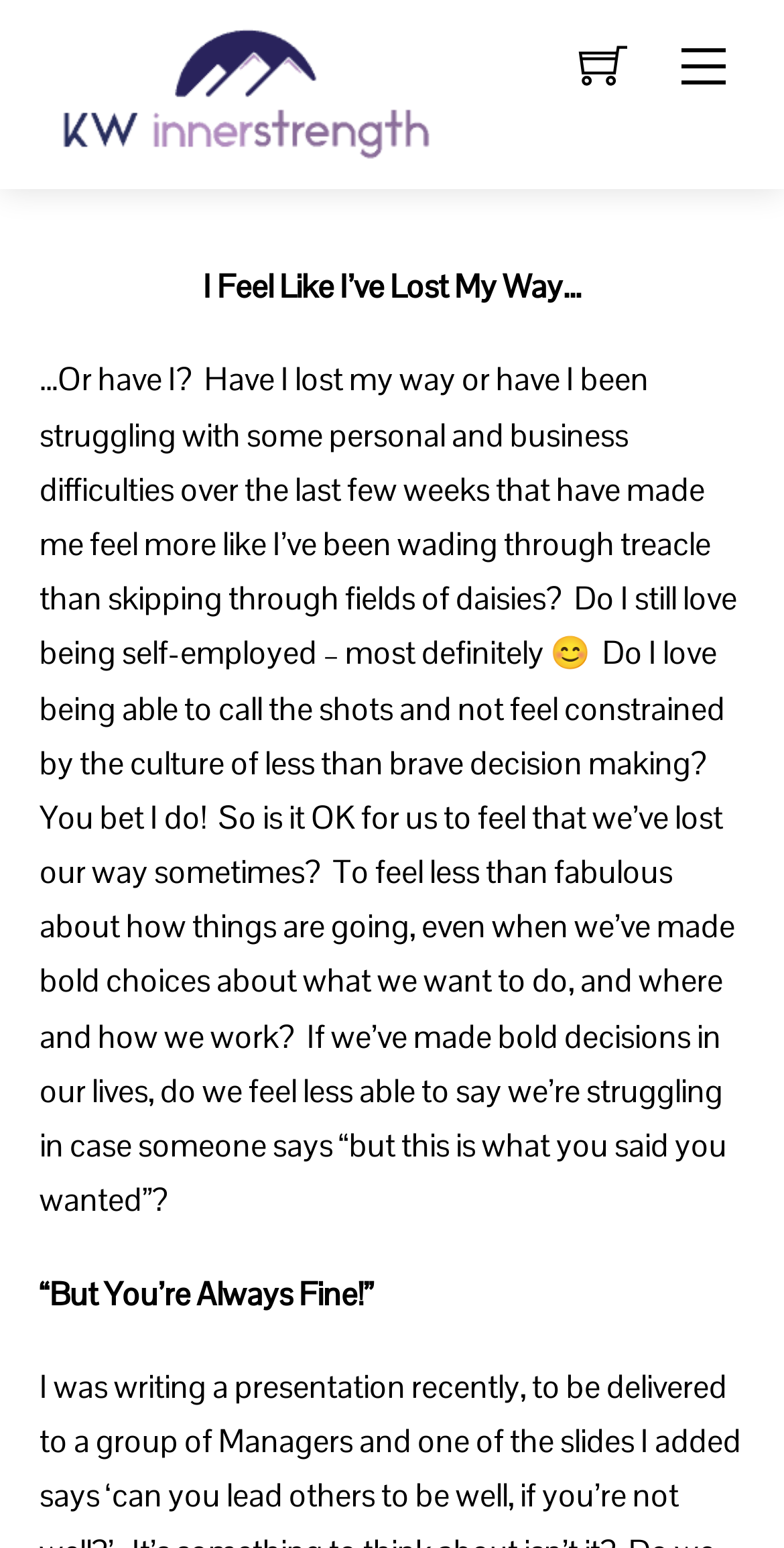Given the element description 0, predict the bounding box coordinates for the UI element in the webpage screenshot. The format should be (top-left x, top-left y, bottom-right x, bottom-right y), and the values should be between 0 and 1.

[0.714, 0.016, 0.822, 0.07]